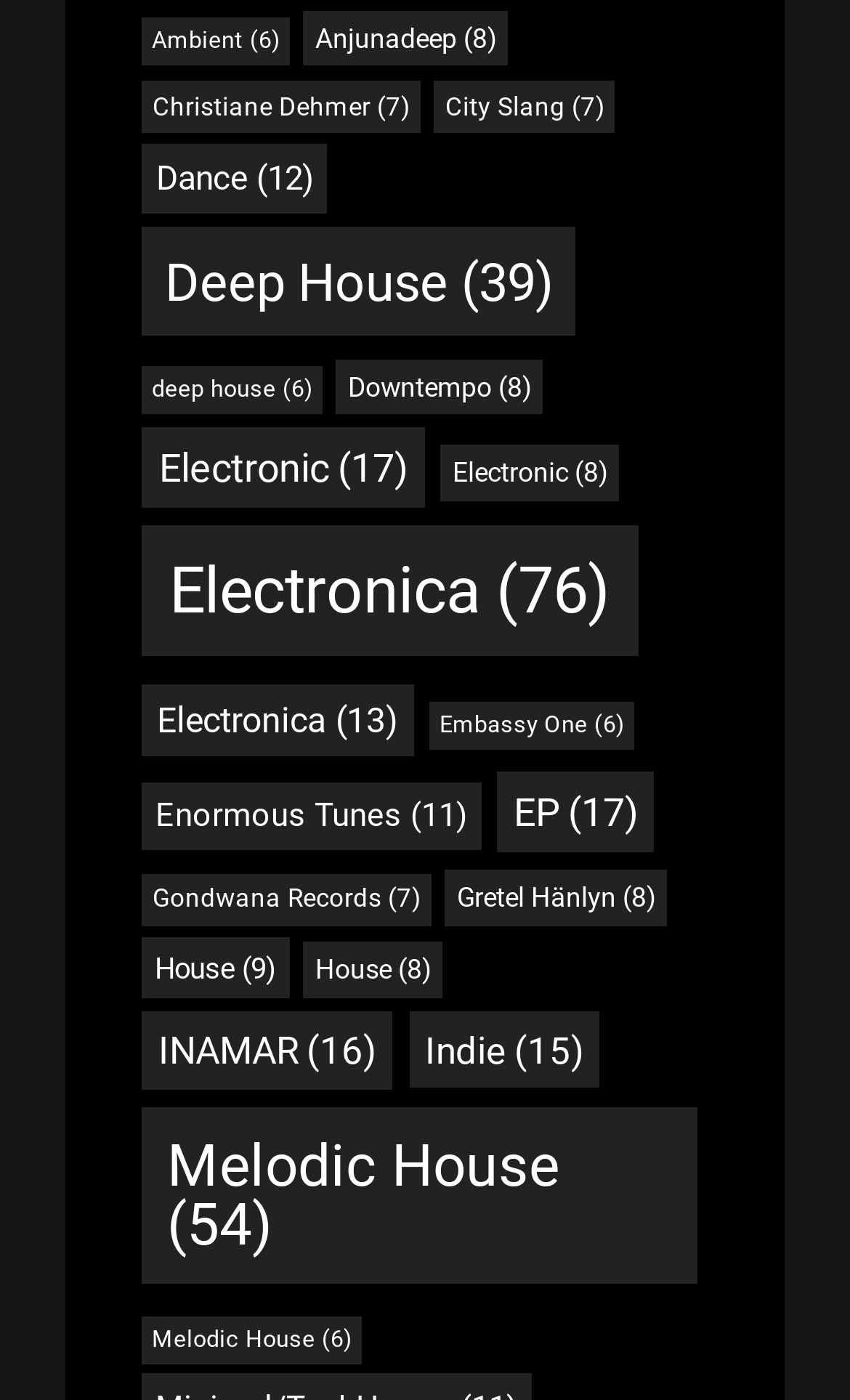Carefully observe the image and respond to the question with a detailed answer:
How many genres are listed on the webpage?

I counted the number of links on the webpage and found that there are 25 unique genres listed.